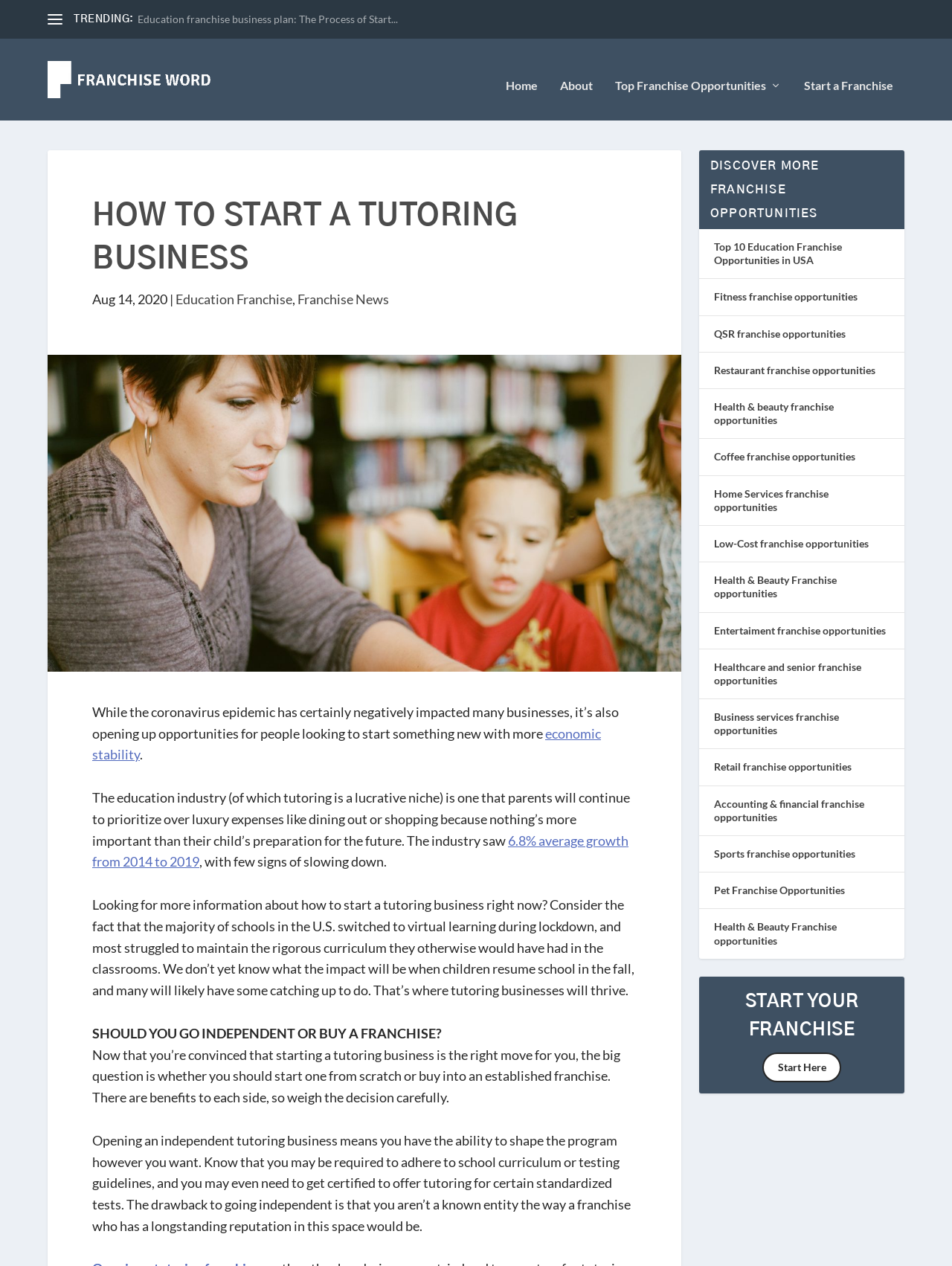Can you determine the bounding box coordinates of the area that needs to be clicked to fulfill the following instruction: "Click on the 'Education franchise business plan' link"?

[0.144, 0.01, 0.418, 0.02]